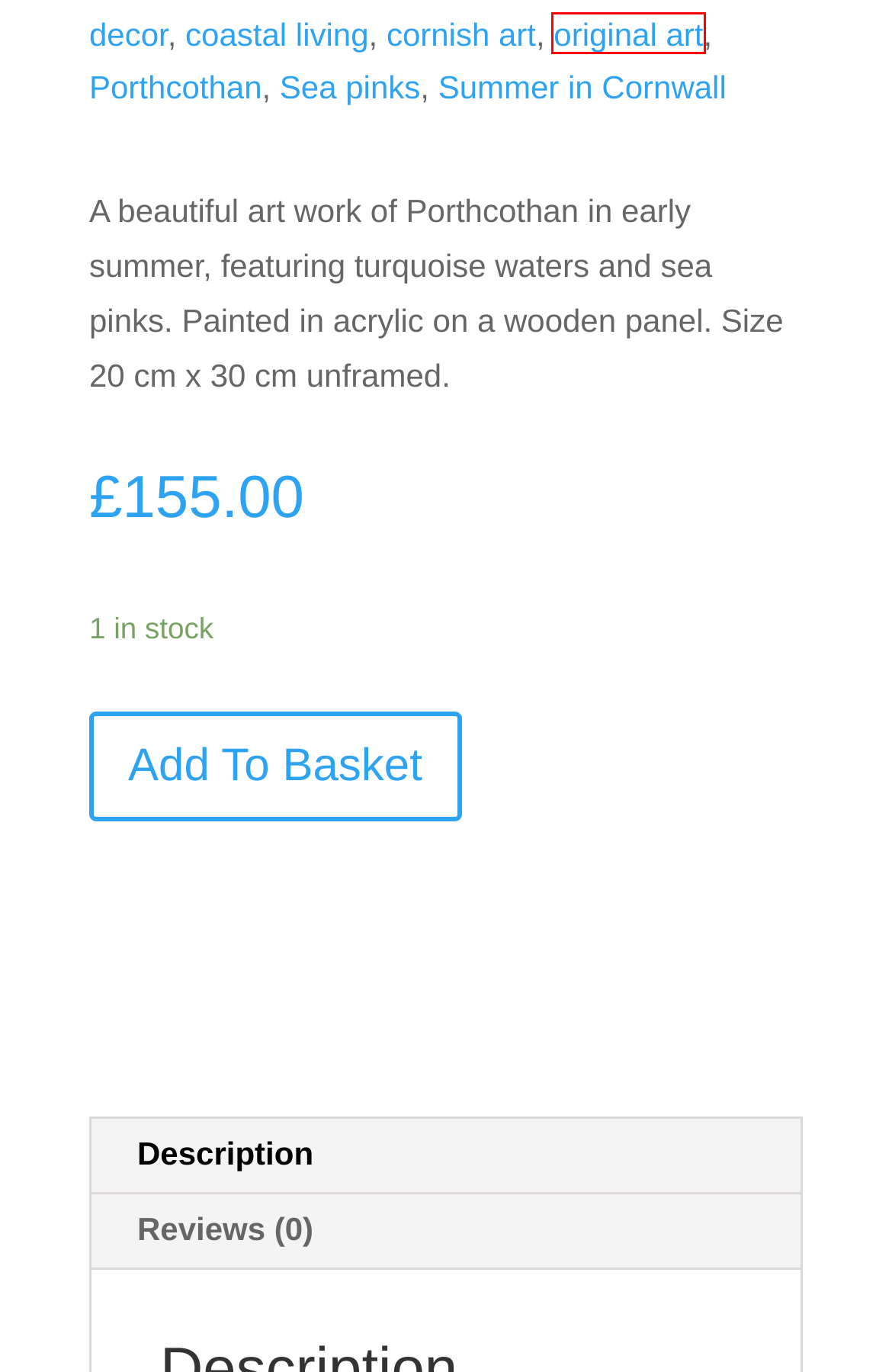You have a screenshot of a webpage with an element surrounded by a red bounding box. Choose the webpage description that best describes the new page after clicking the element inside the red bounding box. Here are the candidates:
A. Charlotte Trevains Art | Artist In Cornwall
B. Summer in Cornwall | Charlotte Trevains Art
C. Porthcothan | Charlotte Trevains Art
D. coastal decor | Charlotte Trevains Art
E. cornish art | Charlotte Trevains Art
F. Sea pinks | Charlotte Trevains Art
G. coastal living | Charlotte Trevains Art
H. original art | Charlotte Trevains Art

H